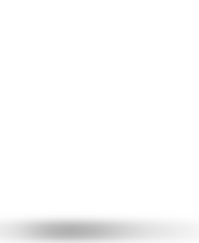Use one word or a short phrase to answer the question provided: 
How often does the newsletter deliver updates?

Weekly